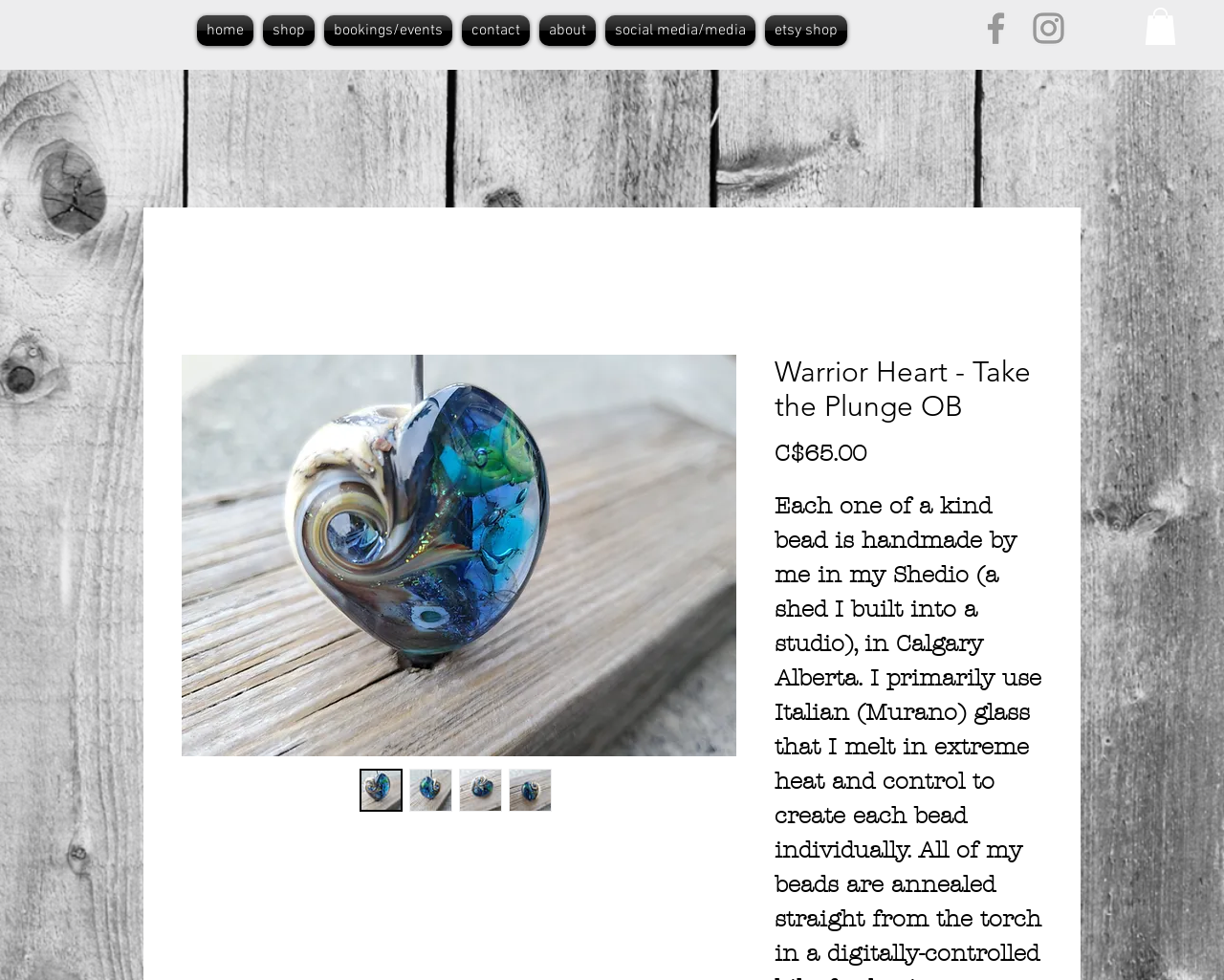Please predict the bounding box coordinates of the element's region where a click is necessary to complete the following instruction: "click on Facebook icon". The coordinates should be represented by four float numbers between 0 and 1, i.e., [left, top, right, bottom].

[0.797, 0.008, 0.83, 0.05]